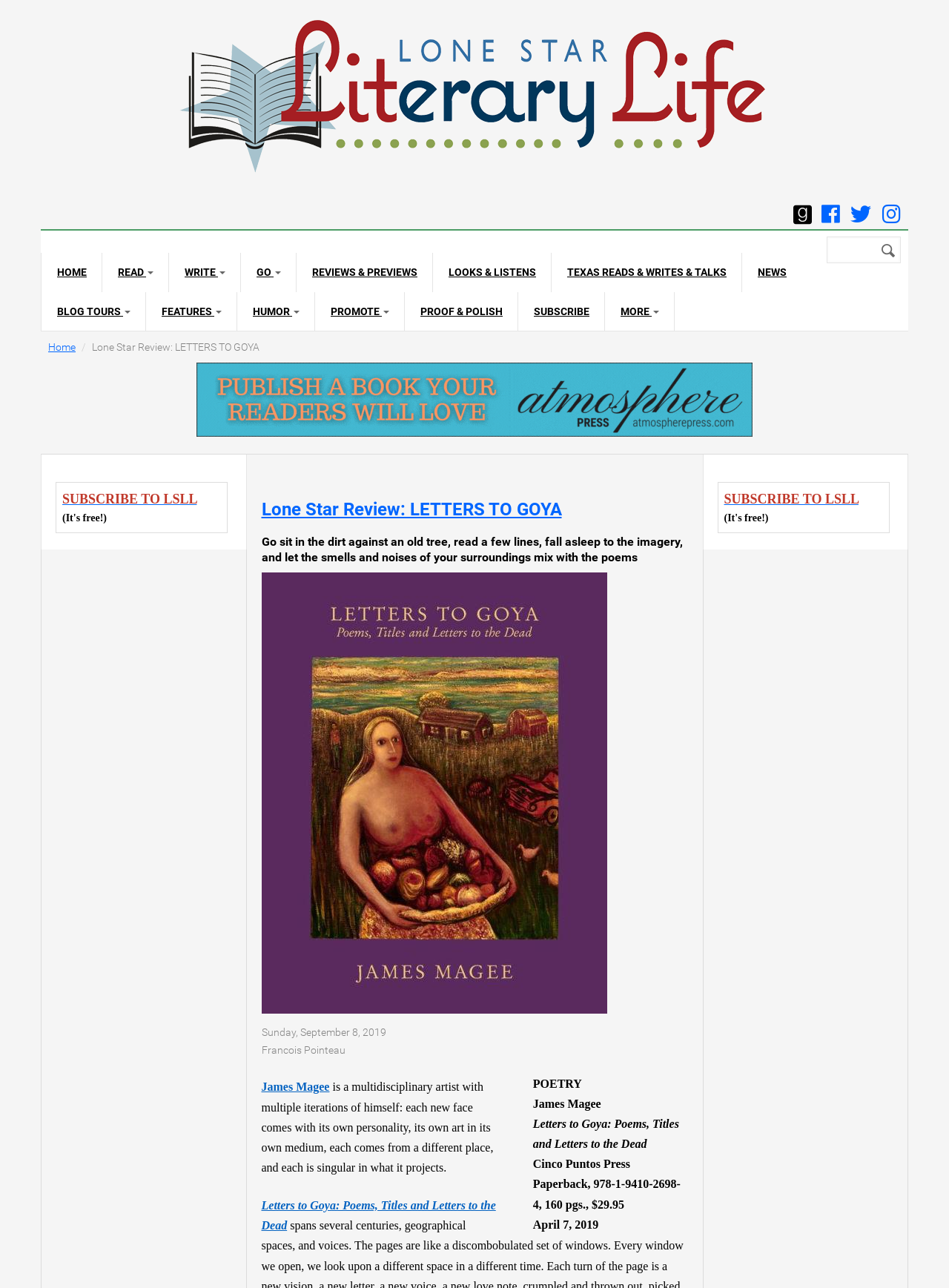Locate the bounding box coordinates of the item that should be clicked to fulfill the instruction: "Follow on Facebook".

[0.861, 0.165, 0.893, 0.174]